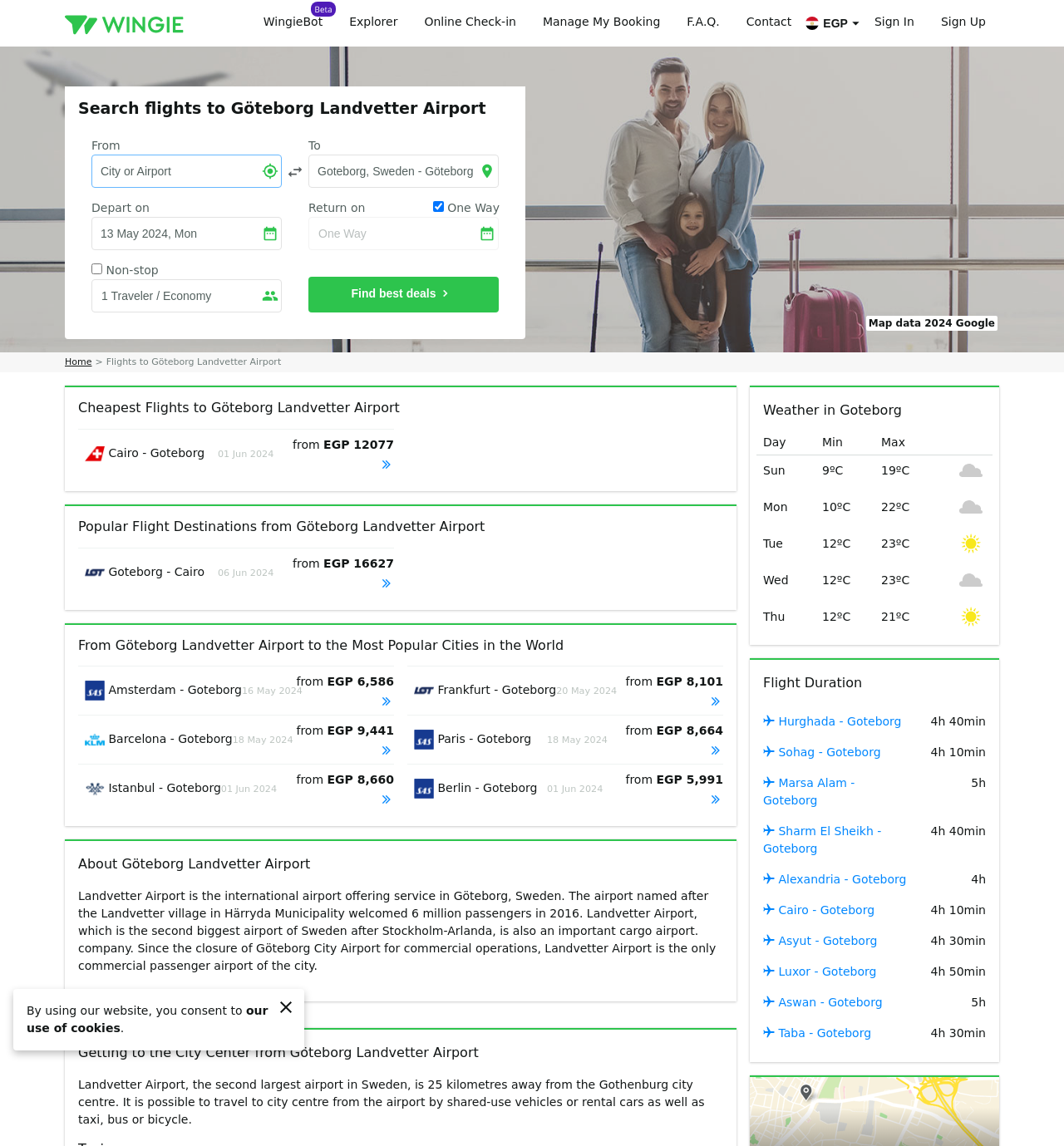How many passengers can be selected?
Please provide a single word or phrase as your answer based on the image.

1